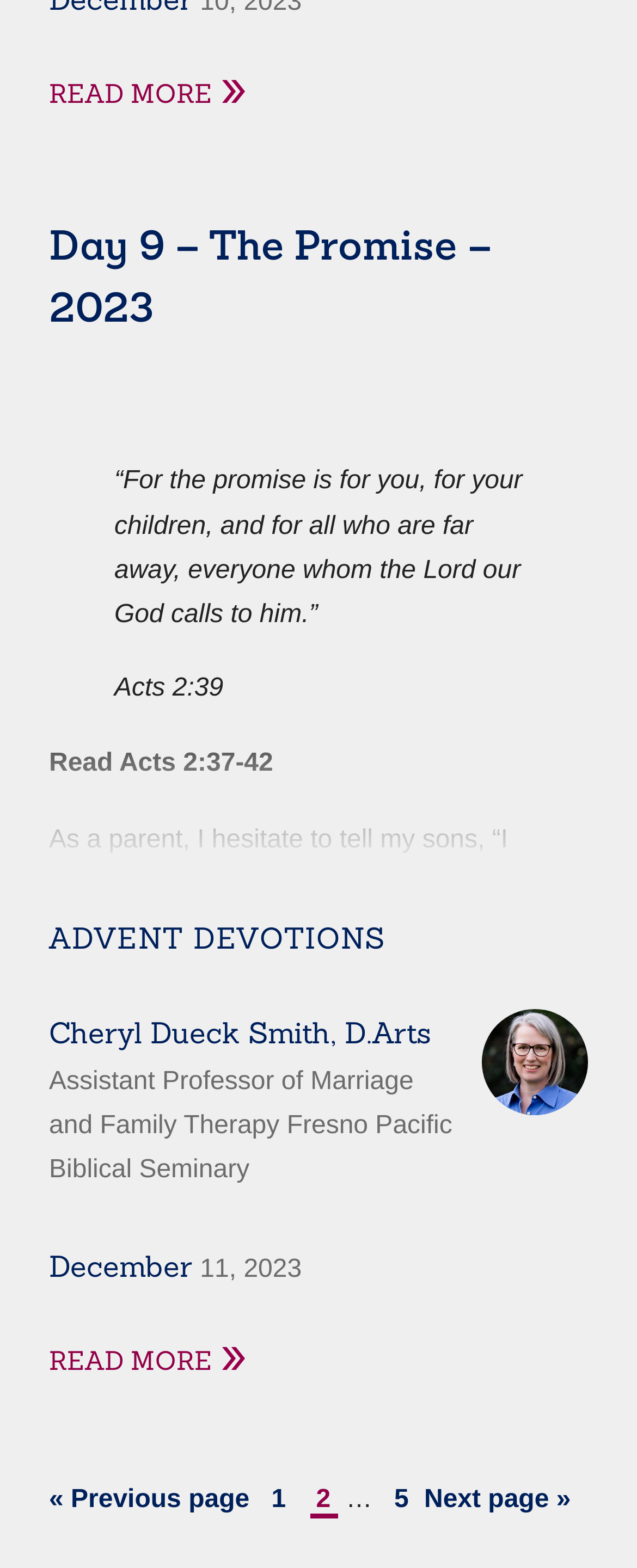Find the bounding box coordinates for the HTML element described in this sentence: "Next page »". Provide the coordinates as four float numbers between 0 and 1, in the format [left, top, right, bottom].

[0.666, 0.948, 0.896, 0.966]